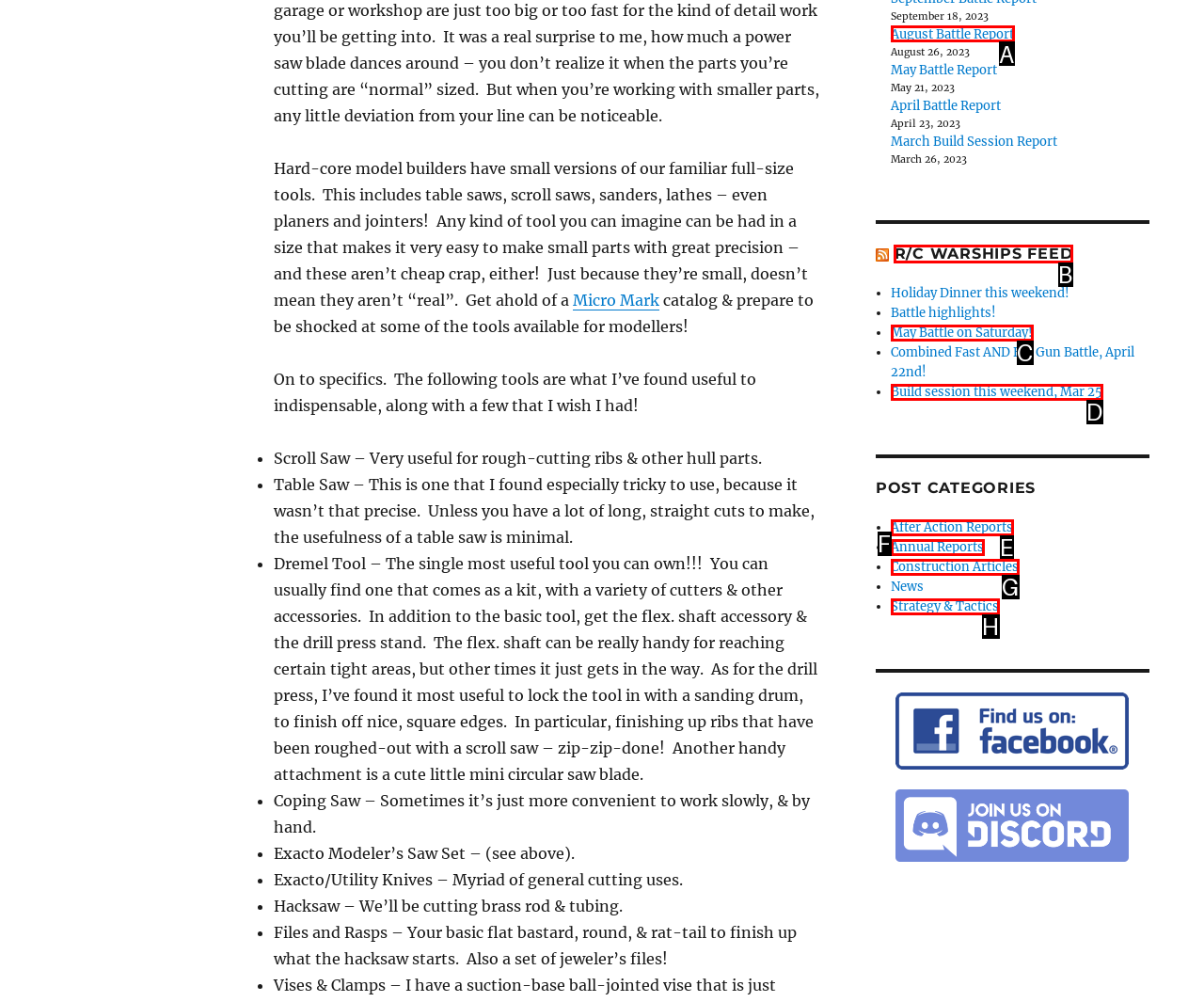Choose the letter that best represents the description: Construction Articles. Answer with the letter of the selected choice directly.

G